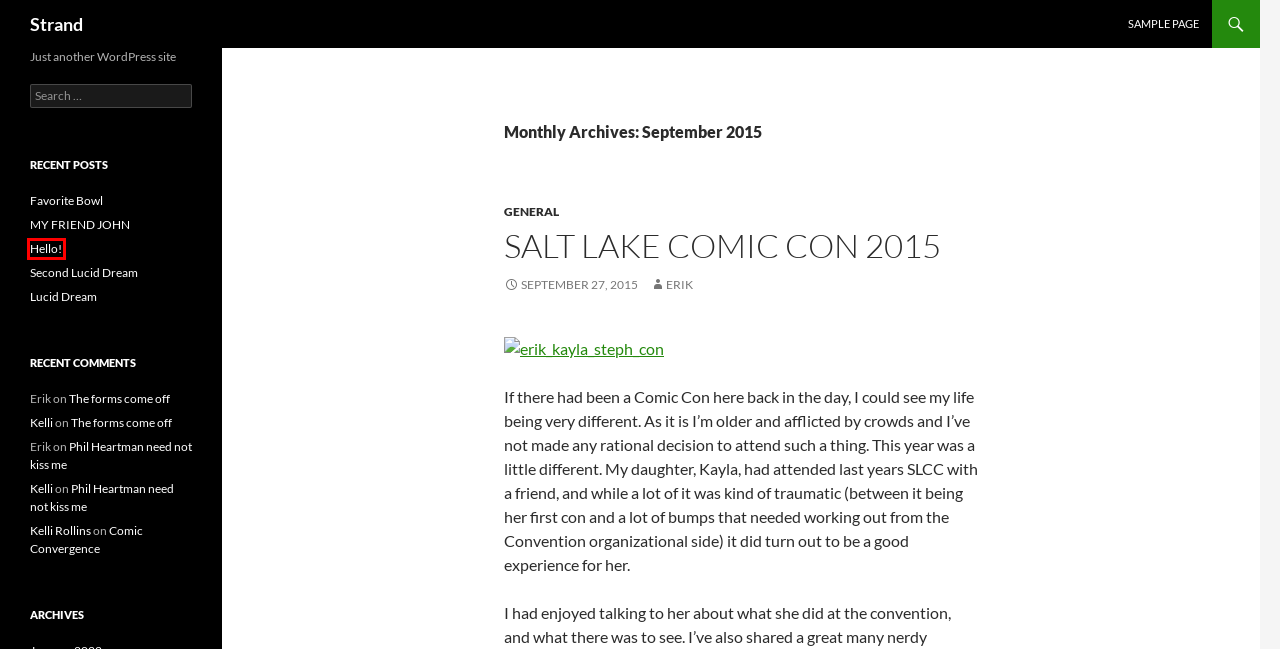You have a screenshot showing a webpage with a red bounding box around a UI element. Choose the webpage description that best matches the new page after clicking the highlighted element. Here are the options:
A. Second Lucid Dream | Strand
B. Favorite Bowl | Strand
C. Hello! | Strand
D. Sample Page | Strand
E. Comic Convergence | Strand
F. General | Strand
G. Strand | Just another WordPress site
H. Salt Lake Comic Con 2015 | Strand

C